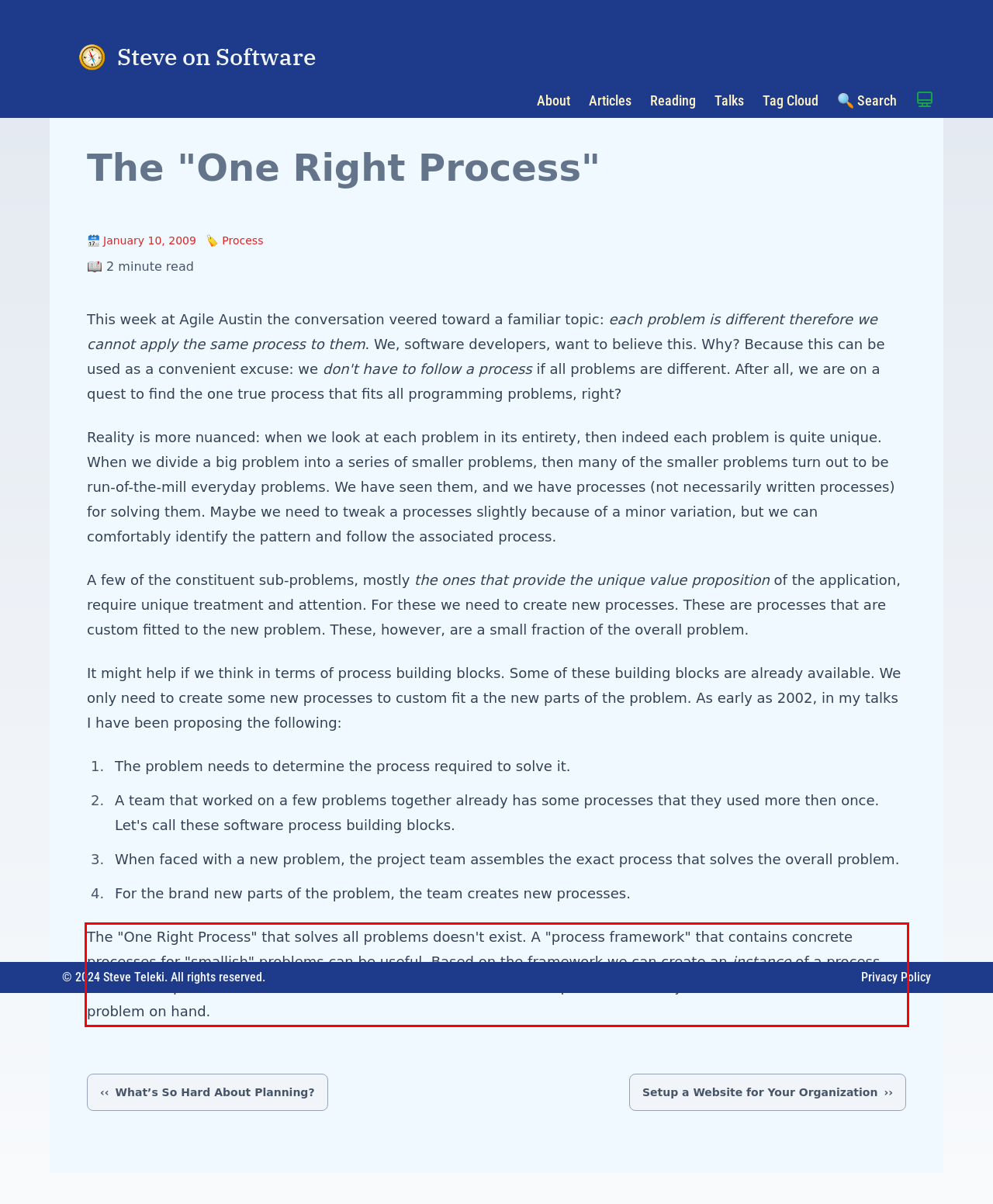Examine the screenshot of the webpage, locate the red bounding box, and perform OCR to extract the text contained within it.

The "One Right Process" that solves all problems doesn't exist. A "process framework" that contains concrete processes for "smallish" problems can be useful. Based on the framework we can create an instance of a process that fits the problem we have to solve. Then, we have to follow the process that we just created to solve the problem on hand.